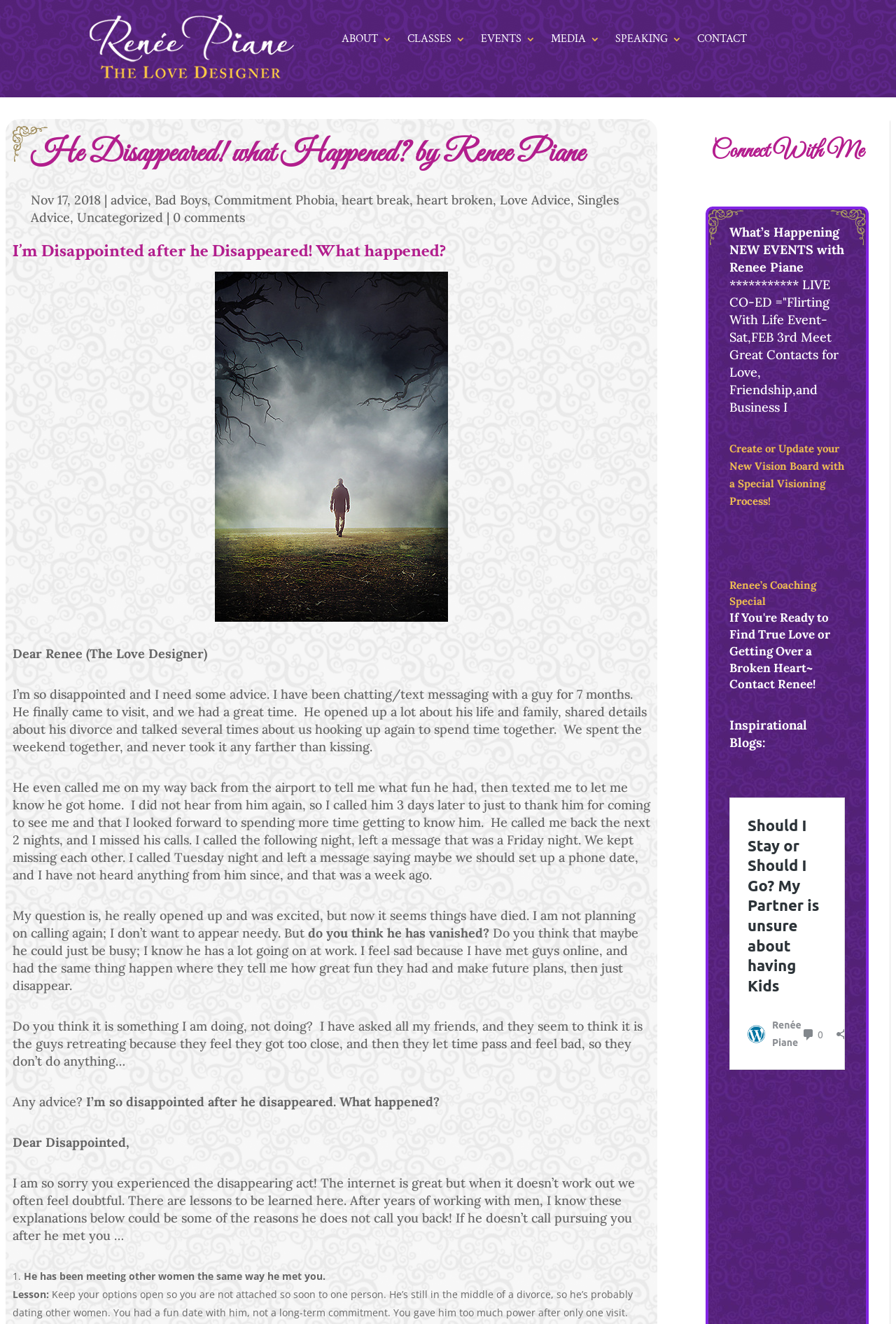Can you show the bounding box coordinates of the region to click on to complete the task described in the instruction: "View the 'NEW EVENTS with Renee Piane'"?

[0.814, 0.182, 0.943, 0.208]